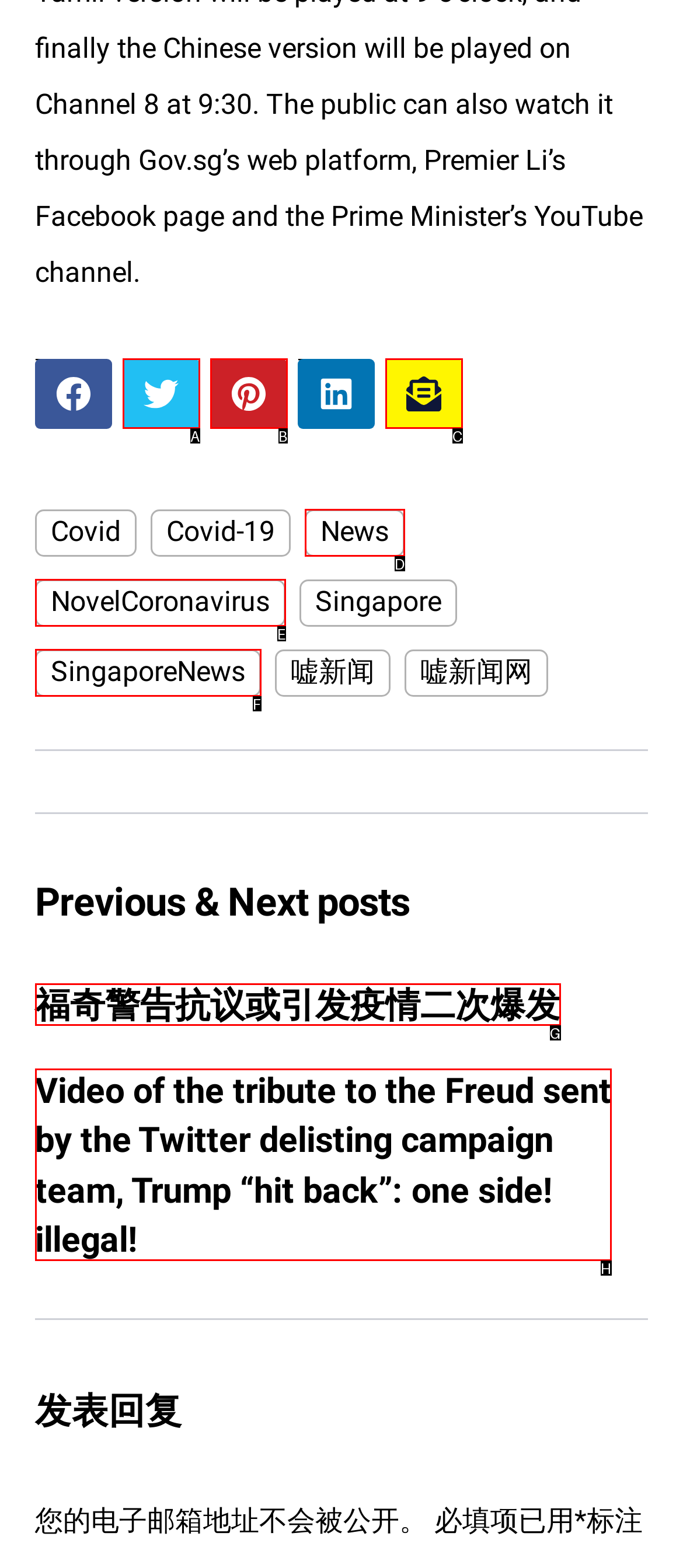Identify which HTML element aligns with the description: SingaporeNews
Answer using the letter of the correct choice from the options available.

F